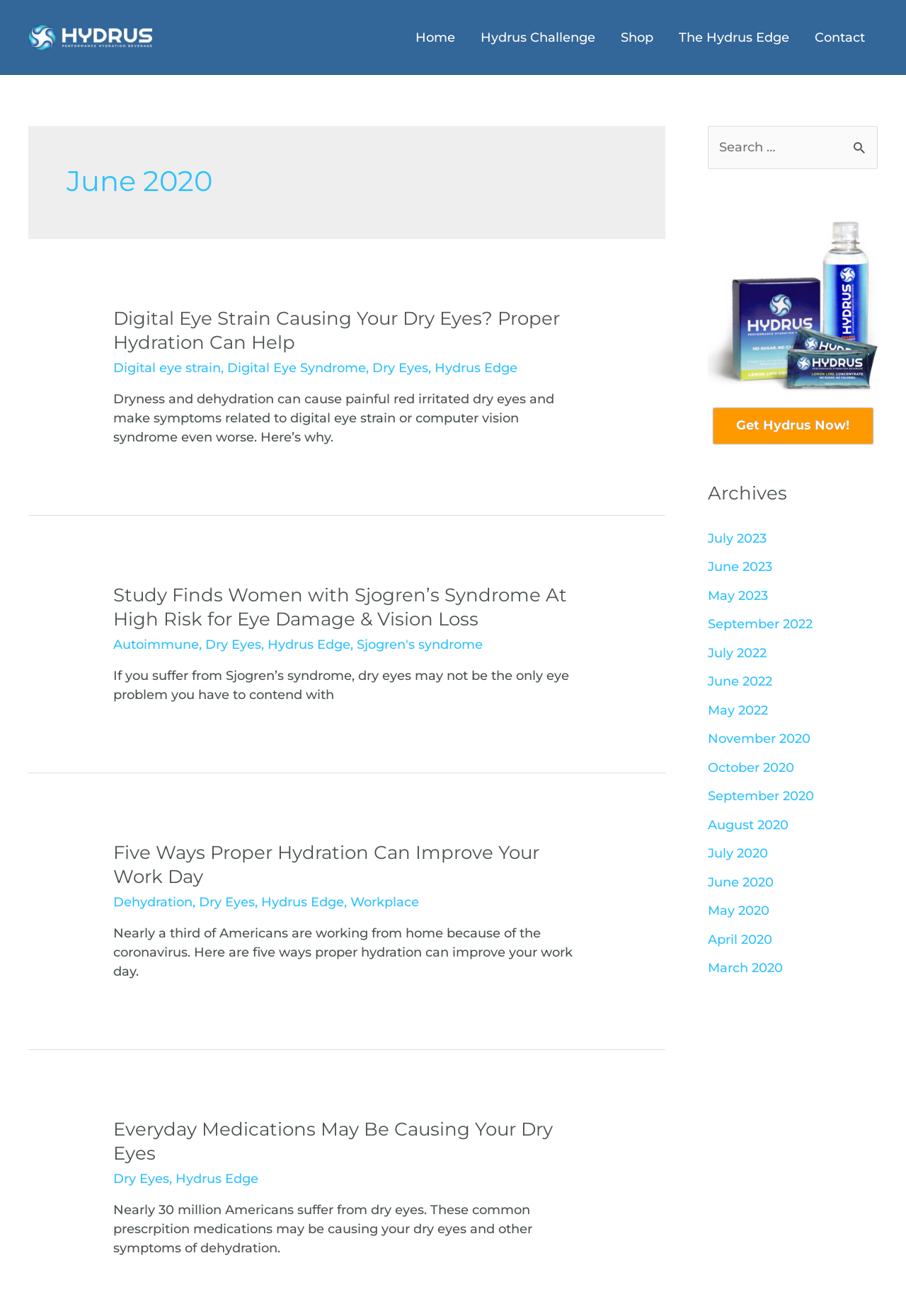Answer the question below using just one word or a short phrase: 
Is there a search function on this webpage?

Yes